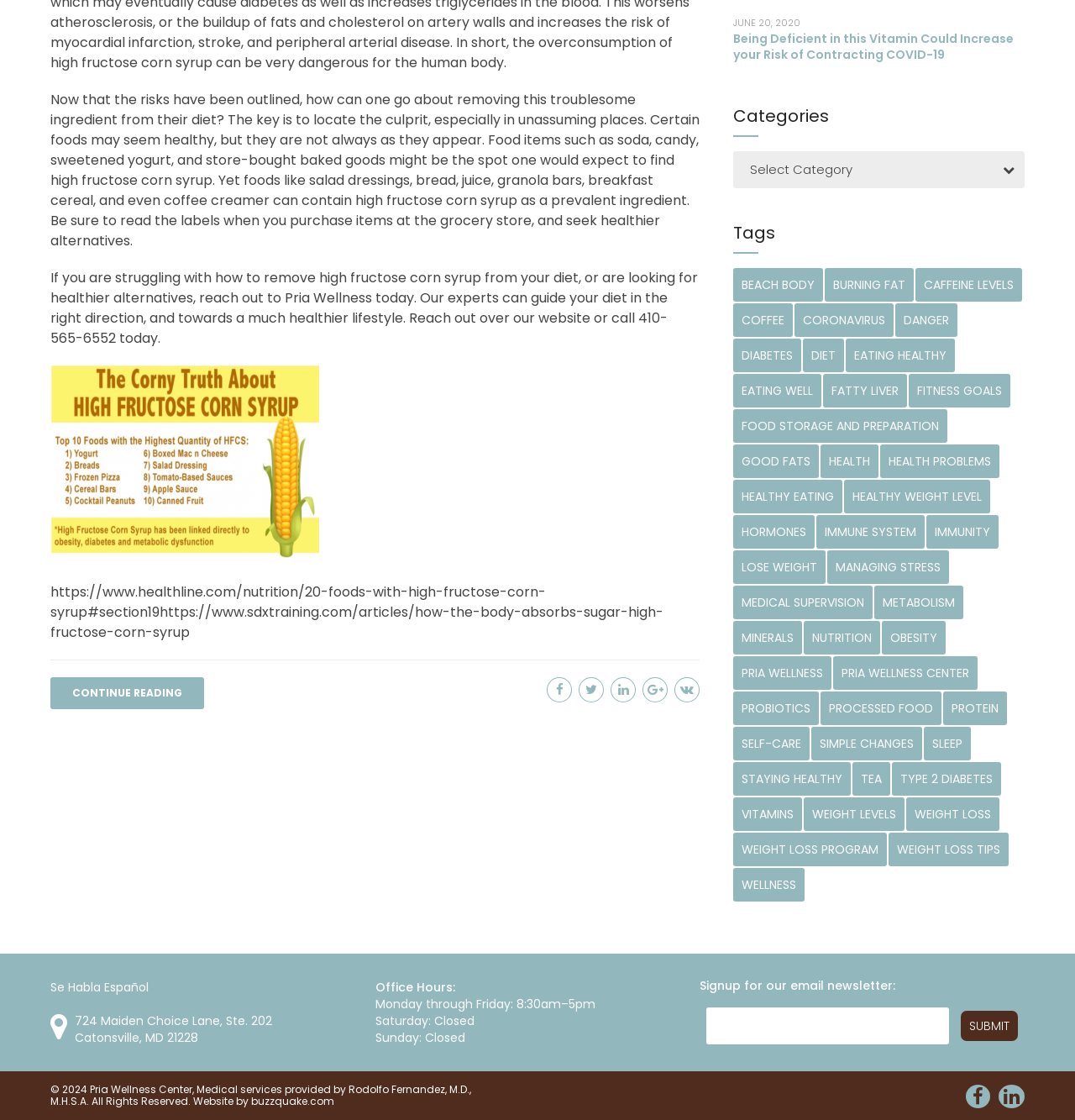Using the provided element description: "weight loss tips", identify the bounding box coordinates. The coordinates should be four floats between 0 and 1 in the order [left, top, right, bottom].

[0.827, 0.743, 0.939, 0.773]